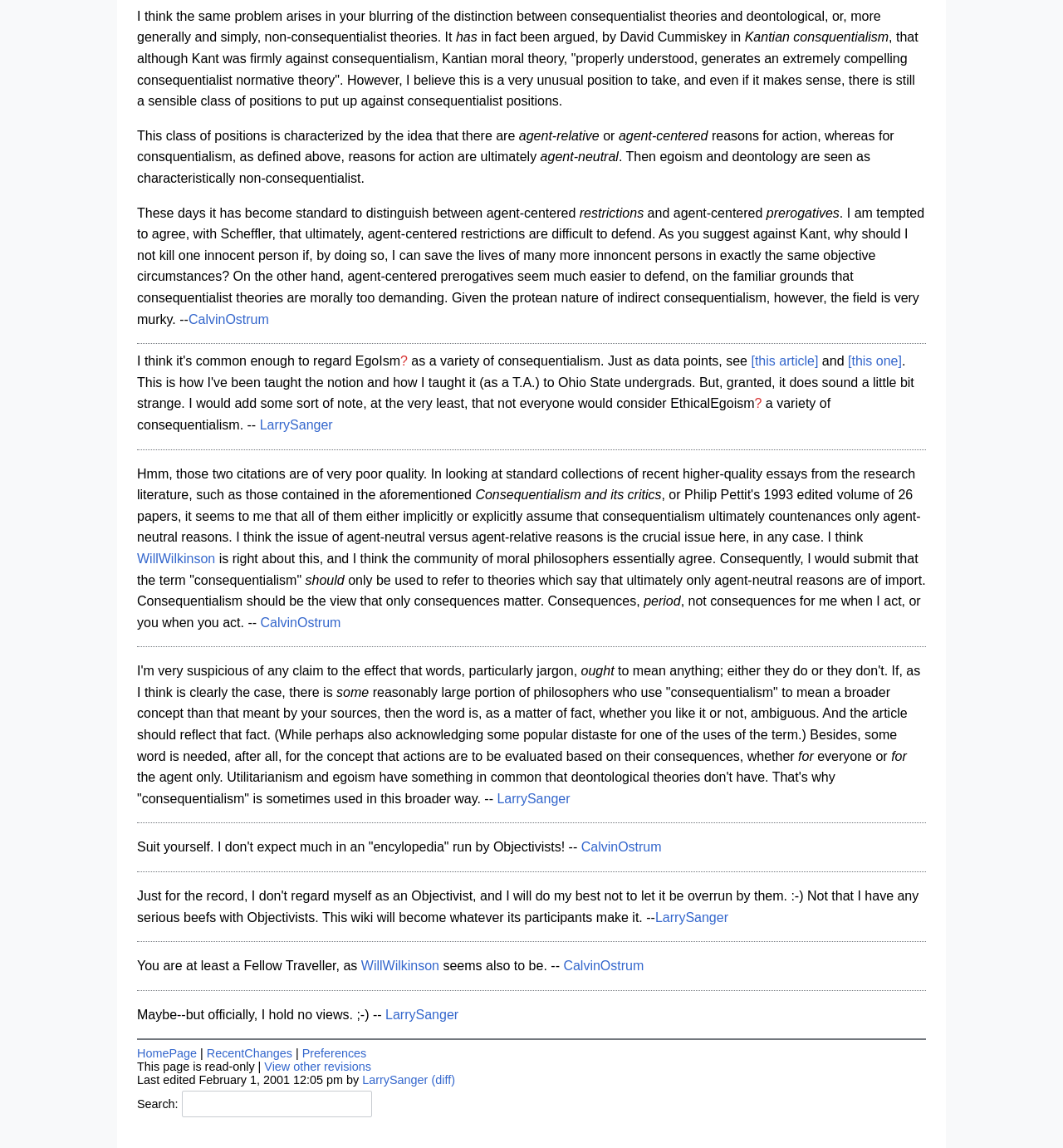What is the name of the book mentioned in the webpage?
Provide an in-depth answer to the question, covering all aspects.

The book 'Consequentialism and its critics' is mentioned in the webpage as a collection of essays from the research literature. It is cited as a reference to support an argument about the concept of consequentialism.